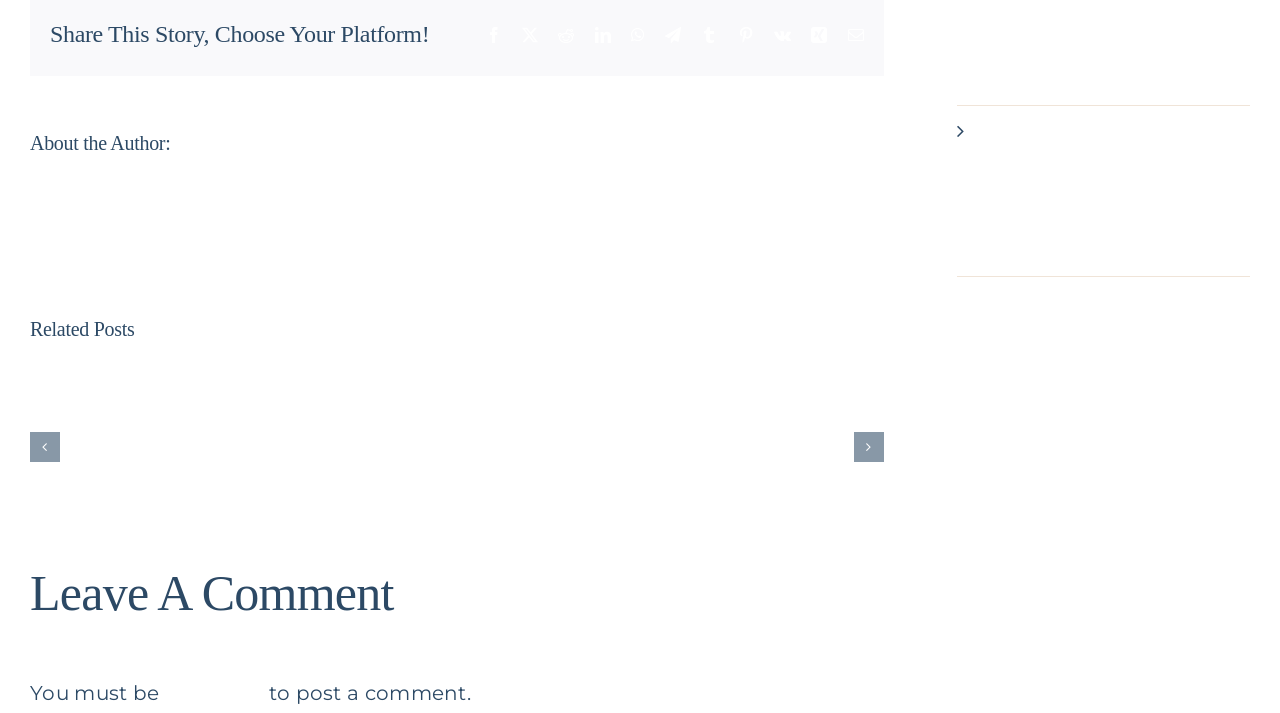Locate the UI element described by Gallery and provide its bounding box coordinates. Use the format (top-left x, top-left y, bottom-right x, bottom-right y) with all values as floating point numbers between 0 and 1.

[0.489, 0.39, 0.517, 0.441]